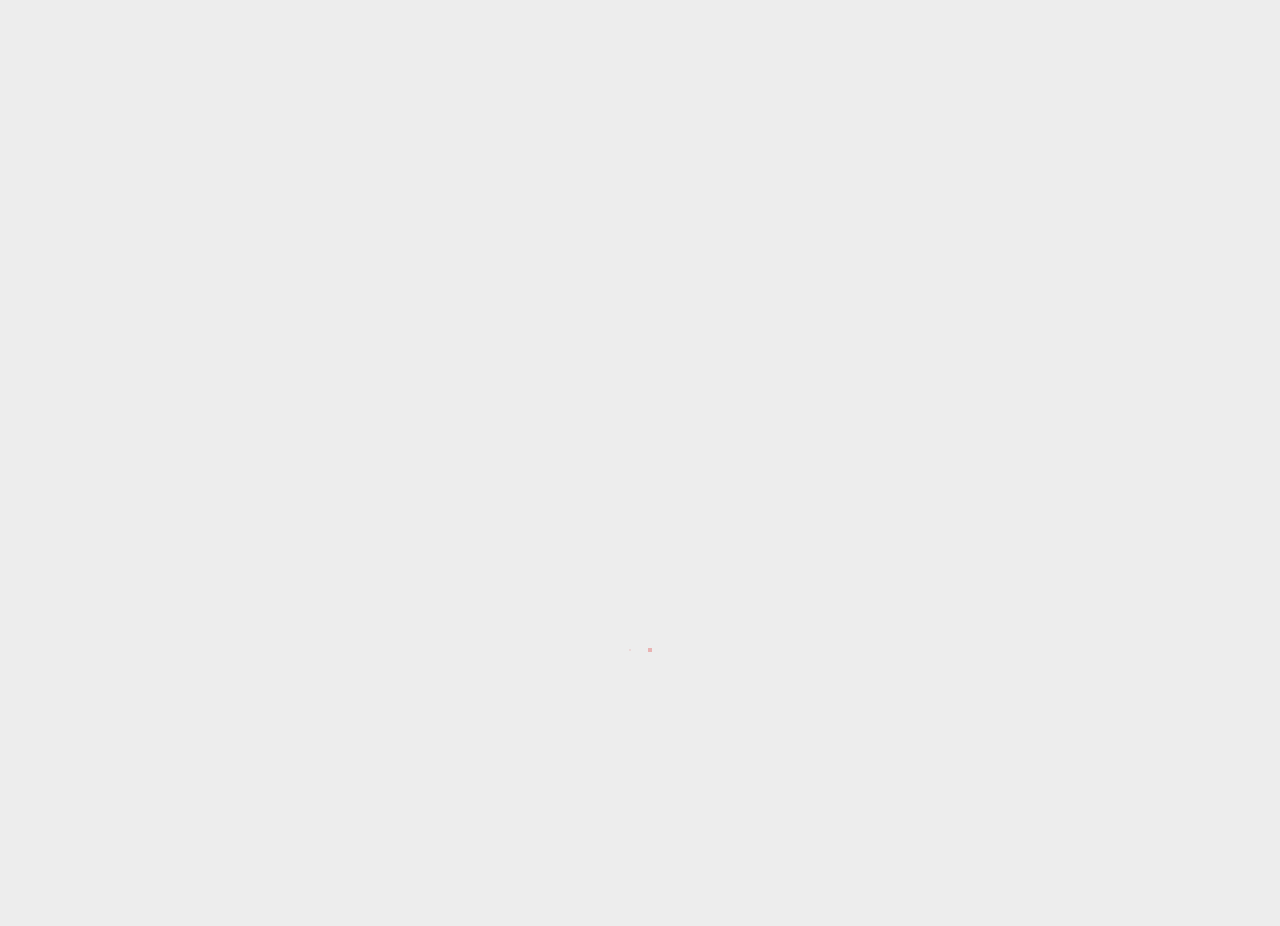Determine the bounding box coordinates for the HTML element described here: "Pricing".

None